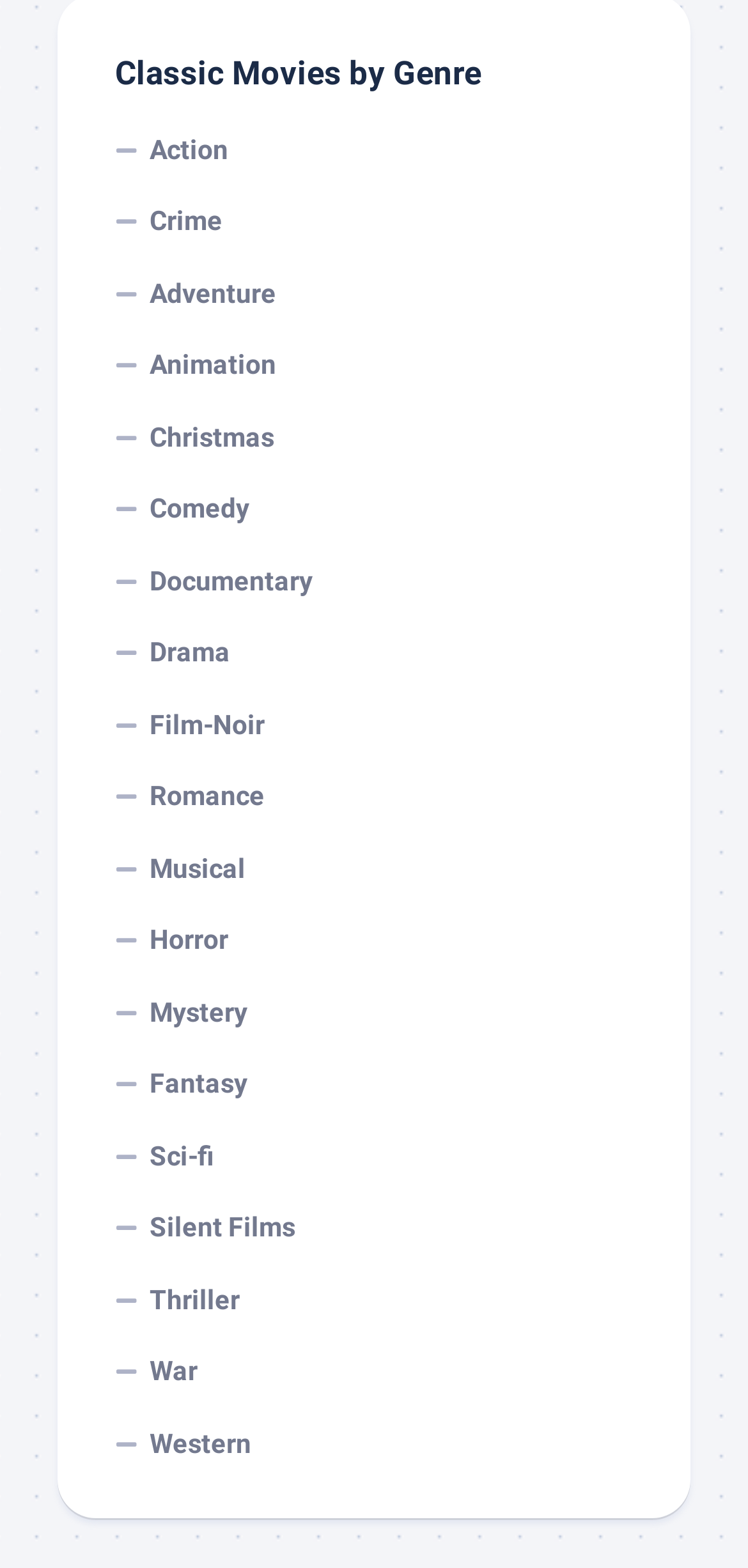Using the provided element description: "Silent Films", determine the bounding box coordinates of the corresponding UI element in the screenshot.

[0.154, 0.761, 0.846, 0.806]